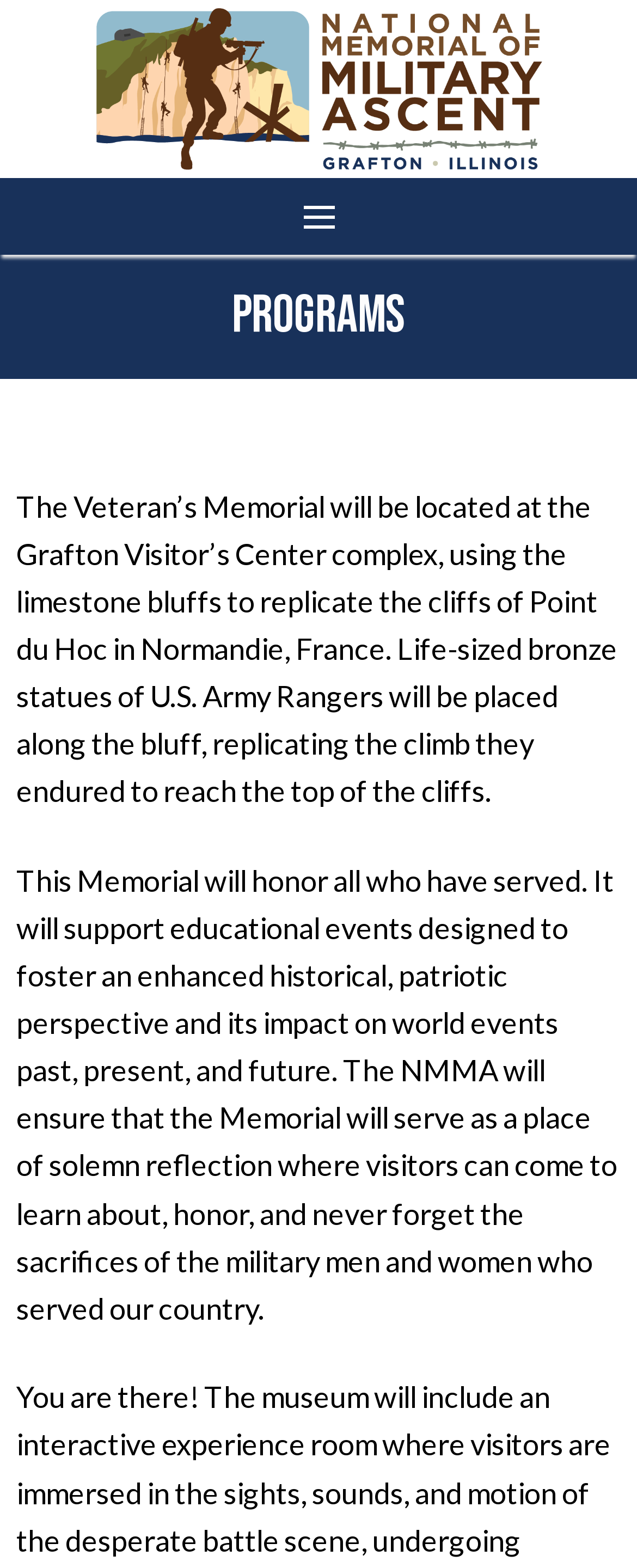Find the bounding box coordinates of the element to click in order to complete the given instruction: "Click the 'About Us' link."

[0.0, 0.29, 1.0, 0.346]